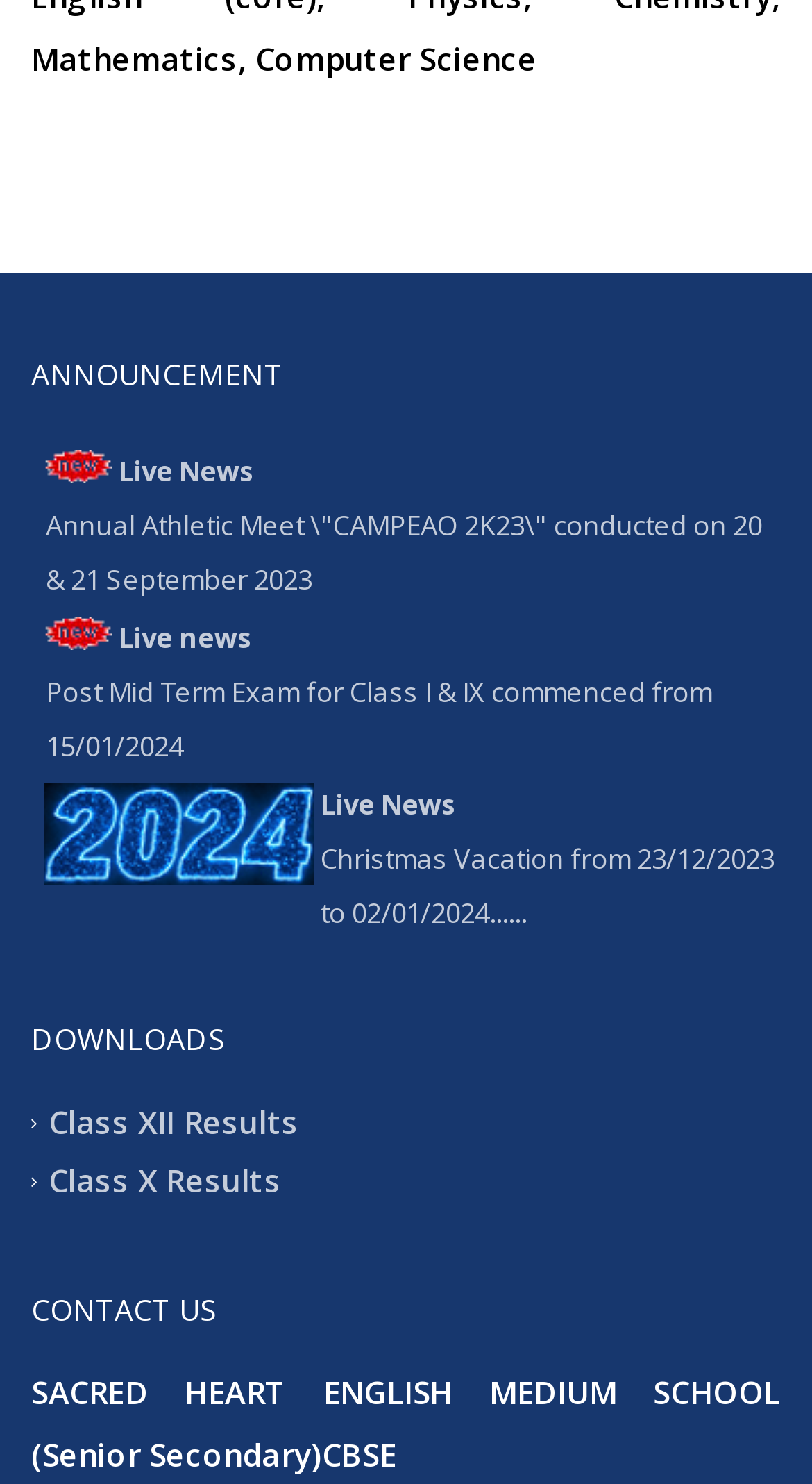Find the bounding box coordinates of the element to click in order to complete this instruction: "Click on Live News". The bounding box coordinates must be four float numbers between 0 and 1, denoted as [left, top, right, bottom].

[0.395, 0.529, 0.562, 0.555]